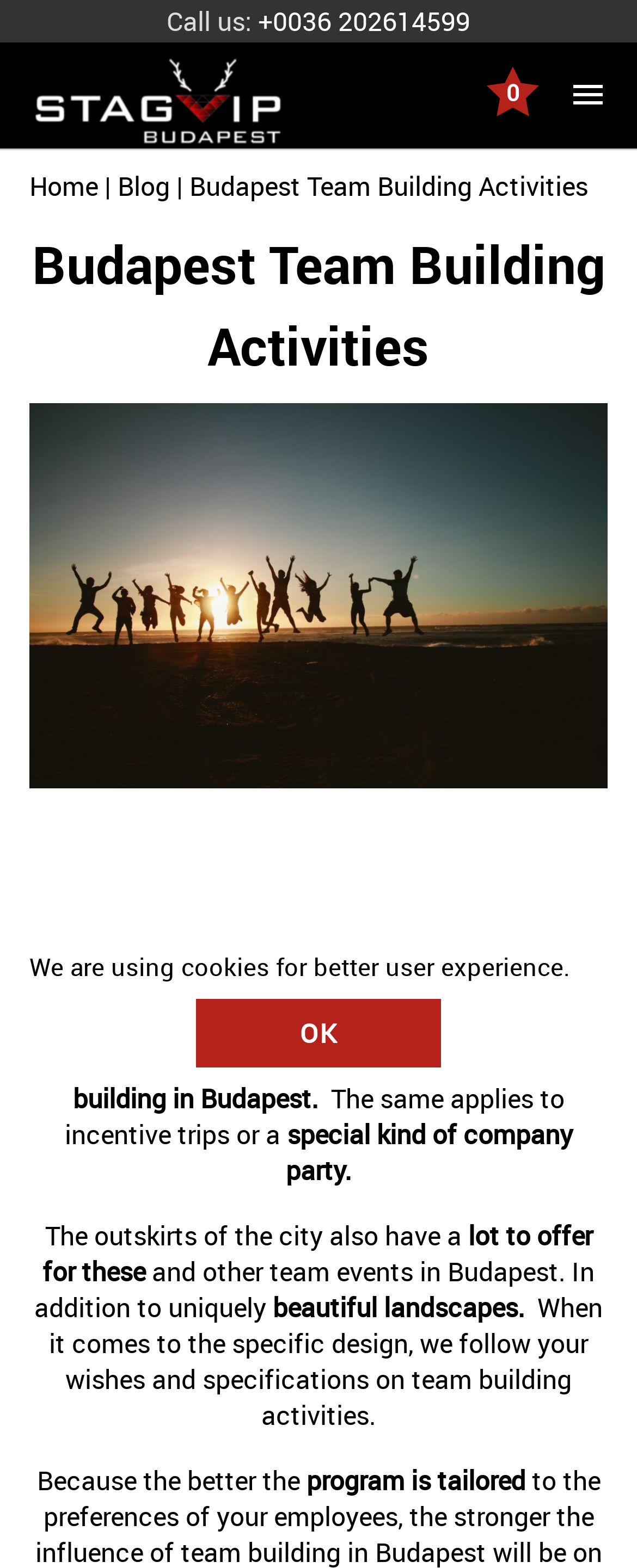Answer the question in one word or a short phrase:
What is the purpose of the team building activities mentioned on the webpage?

Incentive trips or company parties